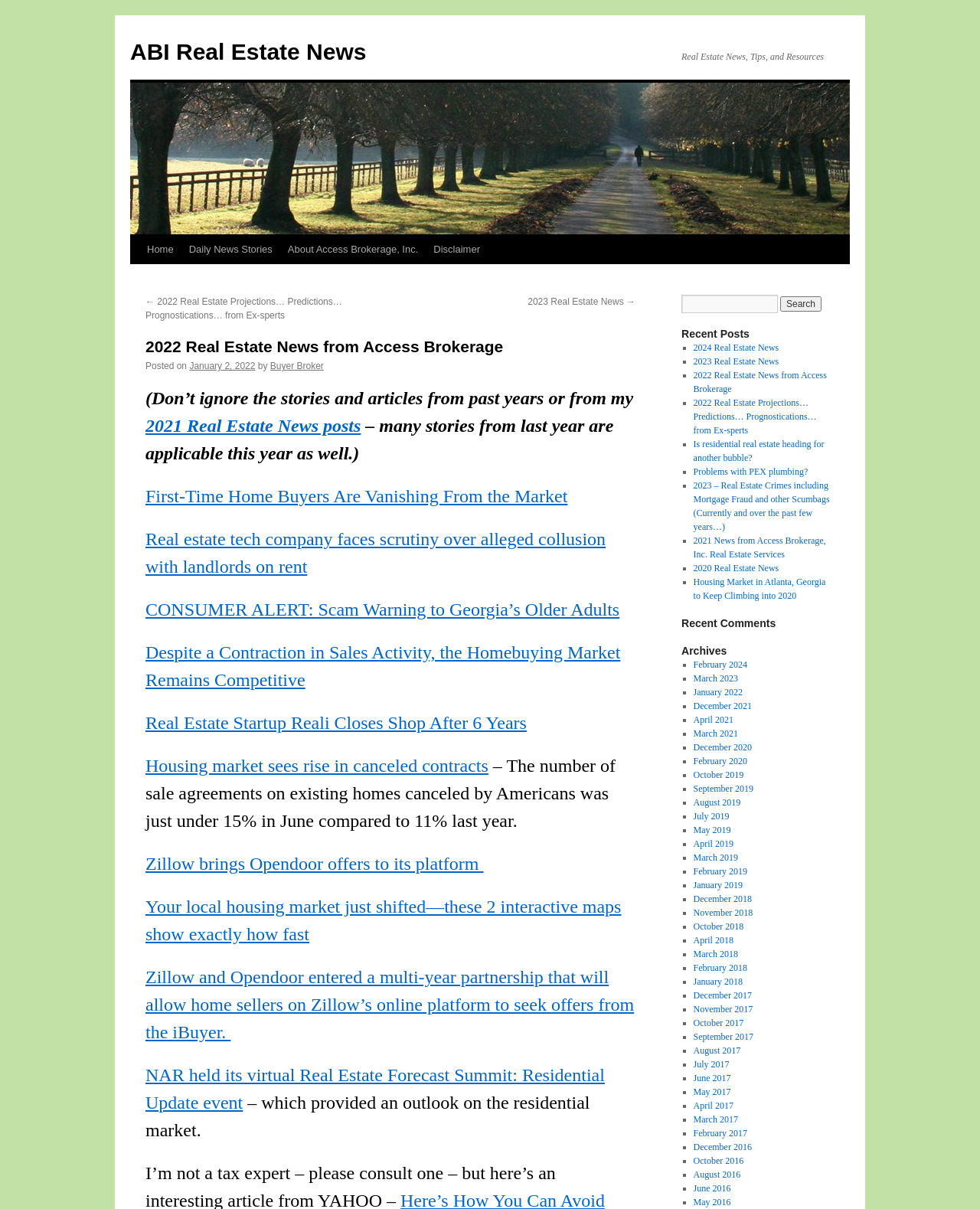Please specify the bounding box coordinates of the element that should be clicked to execute the given instruction: 'View recent posts'. Ensure the coordinates are four float numbers between 0 and 1, expressed as [left, top, right, bottom].

[0.695, 0.27, 0.852, 0.282]